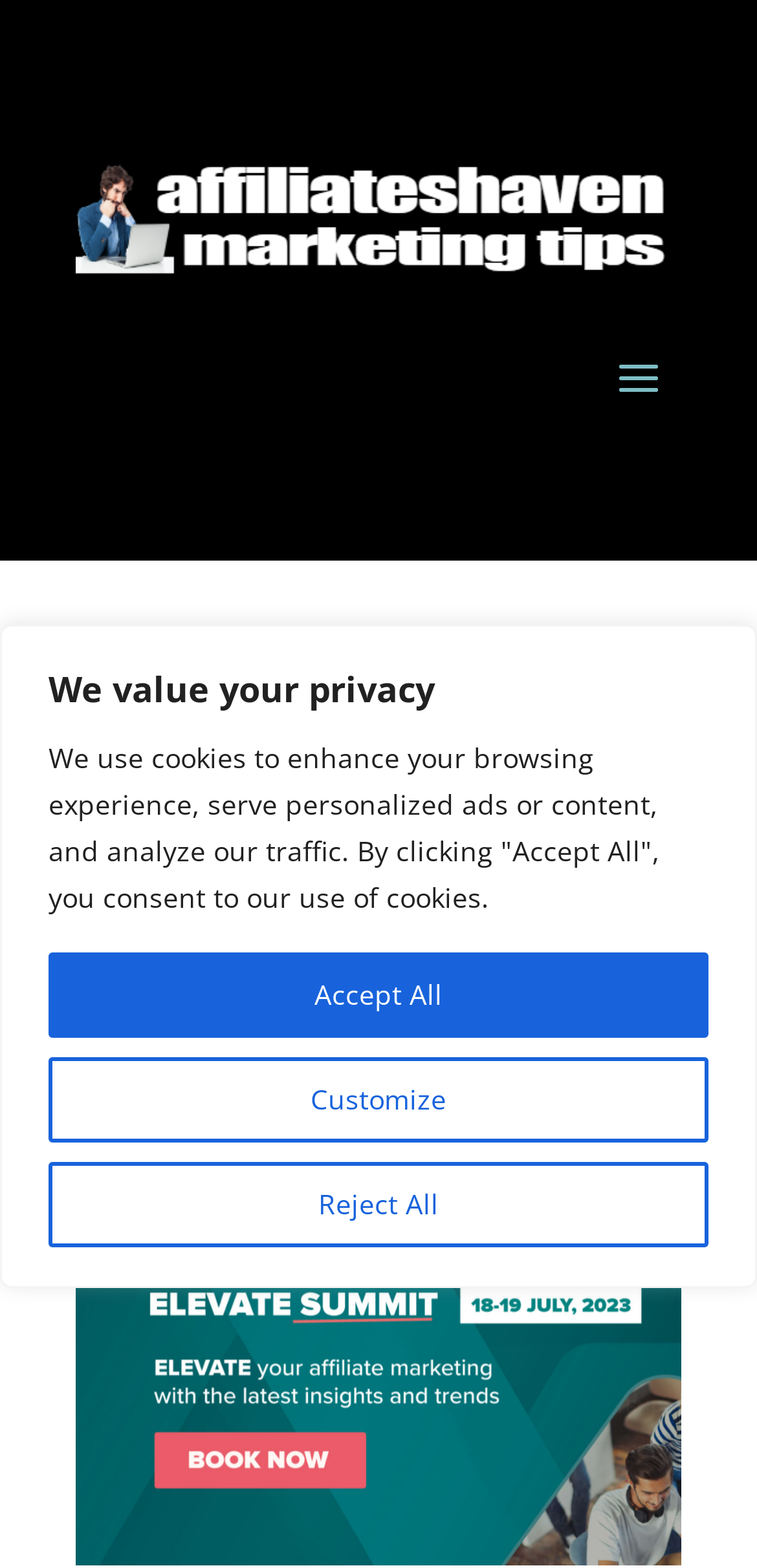Offer a meticulous description of the webpage's structure and content.

The webpage appears to be an event announcement page for the ELEVATE Summit 2023, specifically designed for affiliate and performance marketing practitioners. 

At the top of the page, there is a privacy notice banner that spans the entire width, informing users about the use of cookies and providing options to customize, reject, or accept all cookies. 

Below the privacy notice, there is a logo of "affiliateshaven" on the left side, accompanied by a link to the same. 

The main content of the page is headed by a title "Affiverse Events Launch The ELEVATE Summit 2023 Line-Up For Affiliate As Well As Performance Marketing Practitioners", which is positioned in the middle of the page. 

Underneath the title, there is a byline that reads "by admin" followed by the date "Apr 4, 2023". On the right side of the byline, there is a link to the "Blog" section. 

The page also features two images, one of which is the logo of "affiliateshaven" and the other is a larger image that likely represents the ELEVATE Summit 2023 event. The larger image takes up most of the bottom half of the page.